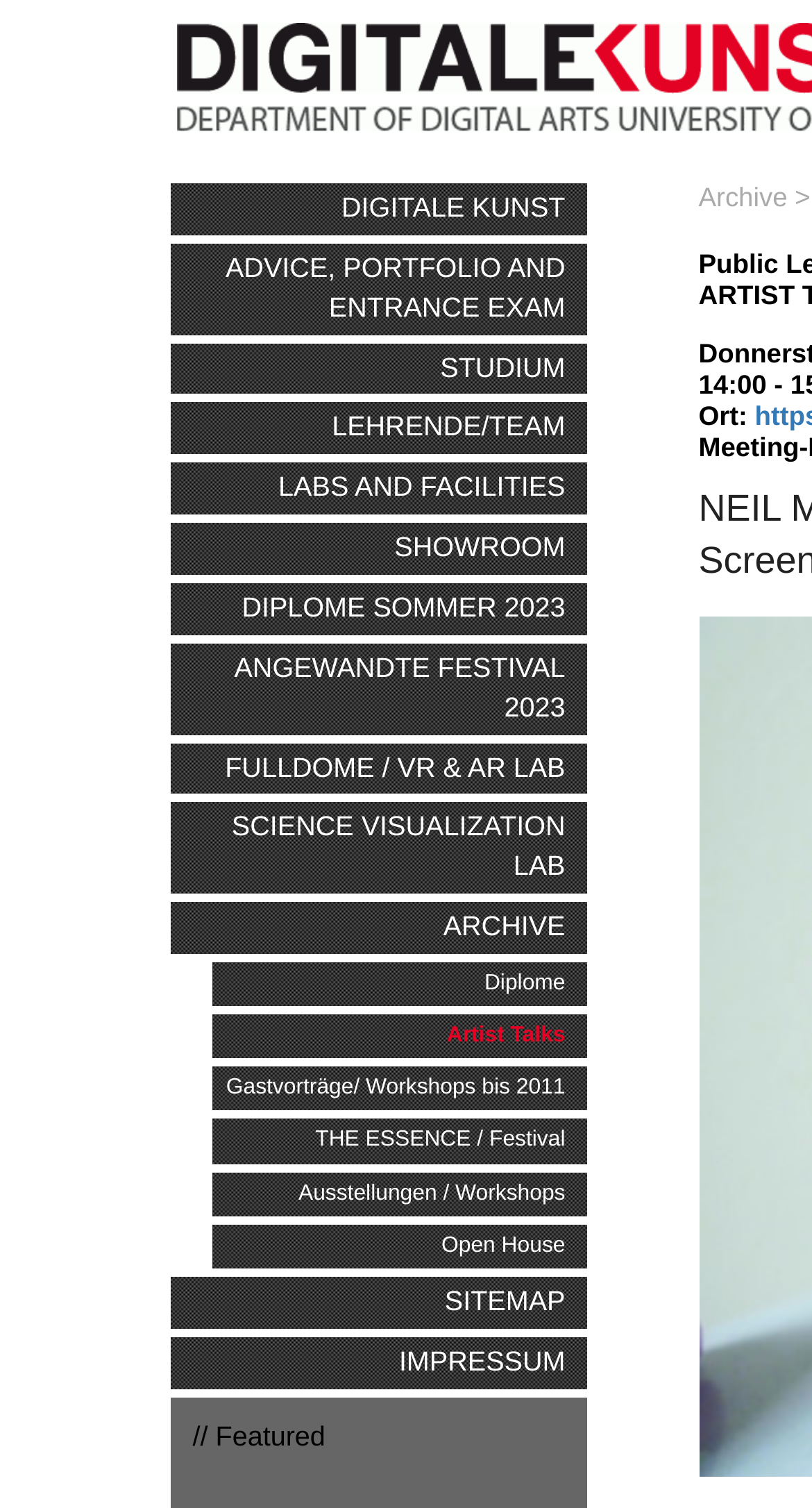Identify the bounding box for the UI element described as: "Gastvorträge/ Workshops bis 2011". The coordinates should be four float numbers between 0 and 1, i.e., [left, top, right, bottom].

[0.26, 0.708, 0.722, 0.737]